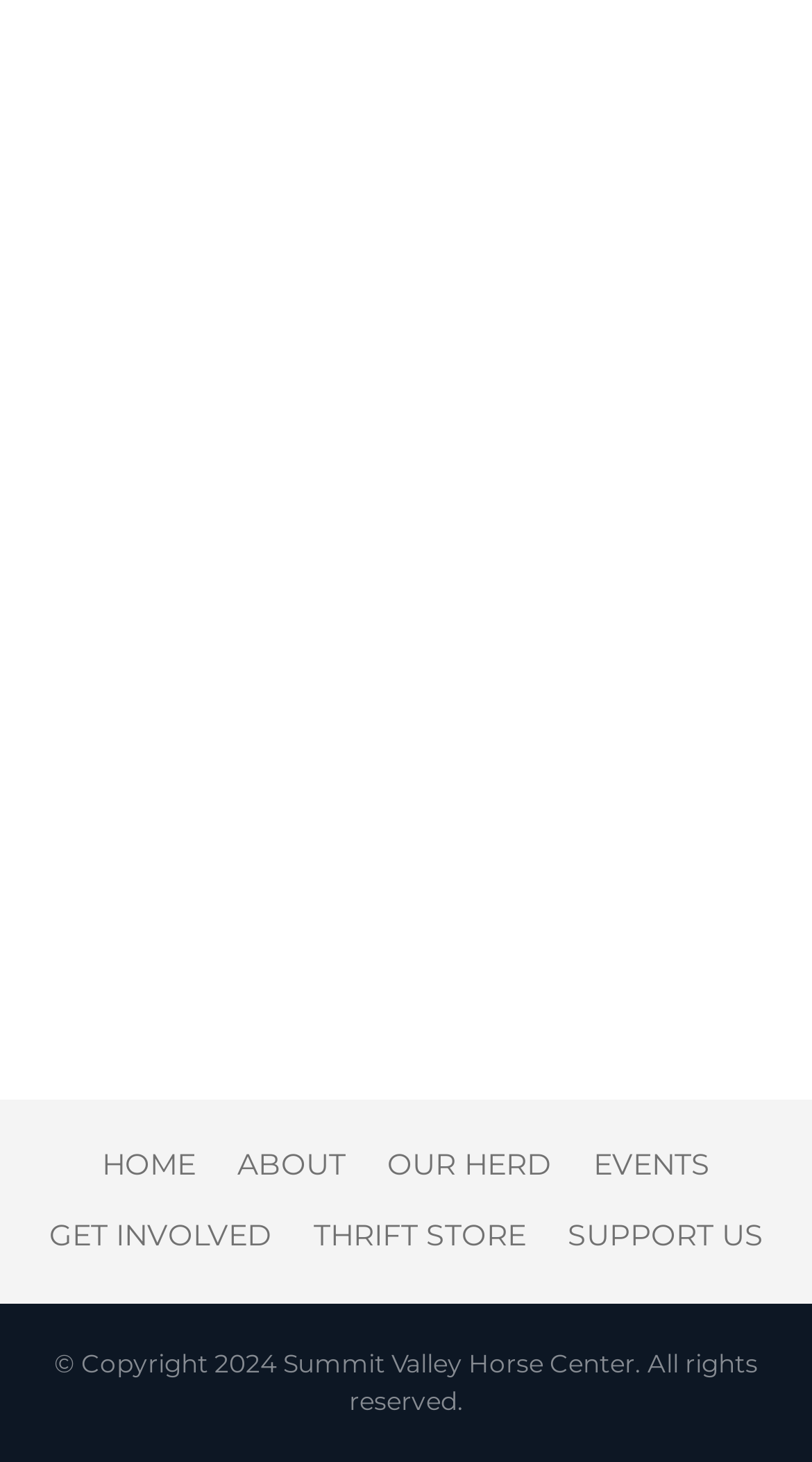Predict the bounding box coordinates for the UI element described as: "News". The coordinates should be four float numbers between 0 and 1, presented as [left, top, right, bottom].

None